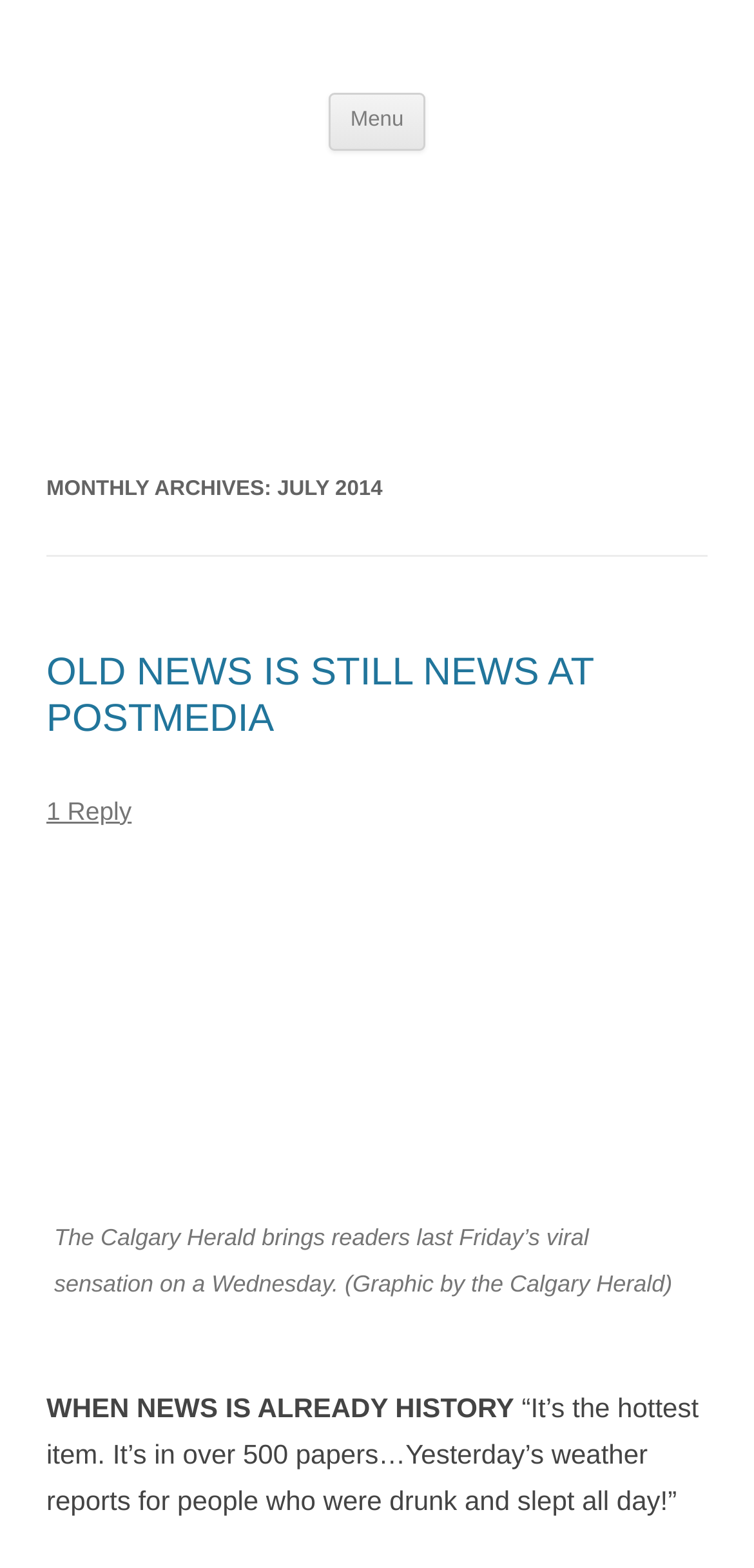Refer to the image and provide an in-depth answer to the question: 
What is the name of the website?

I determined the answer by looking at the heading element with the text 'Sean Holman's Unknowable Country' which appears at the top of the webpage, indicating it is the title of the website.